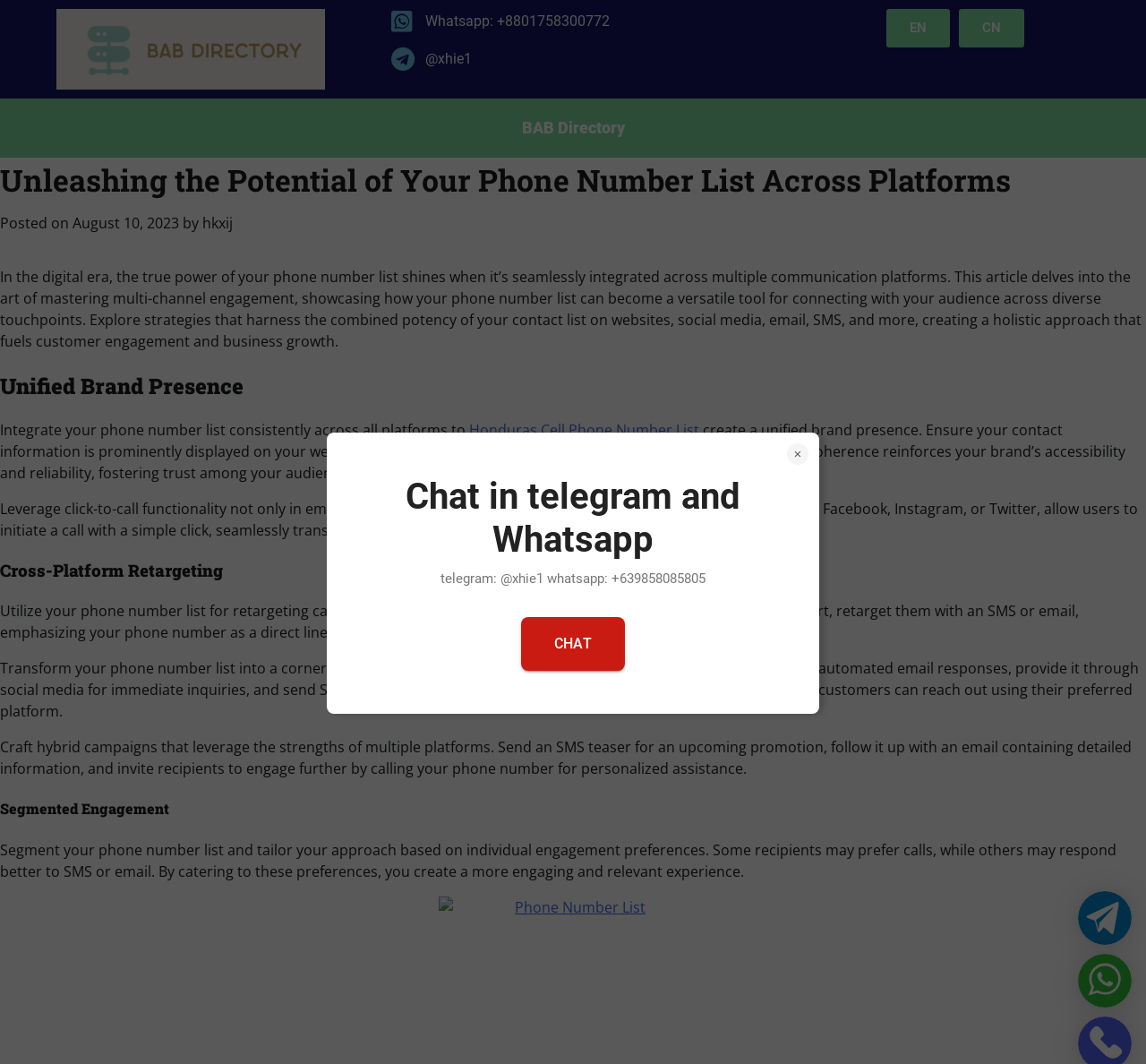Given the description: "creativecommons.org", determine the bounding box coordinates of the UI element. The coordinates should be formatted as four float numbers between 0 and 1, [left, top, right, bottom].

None